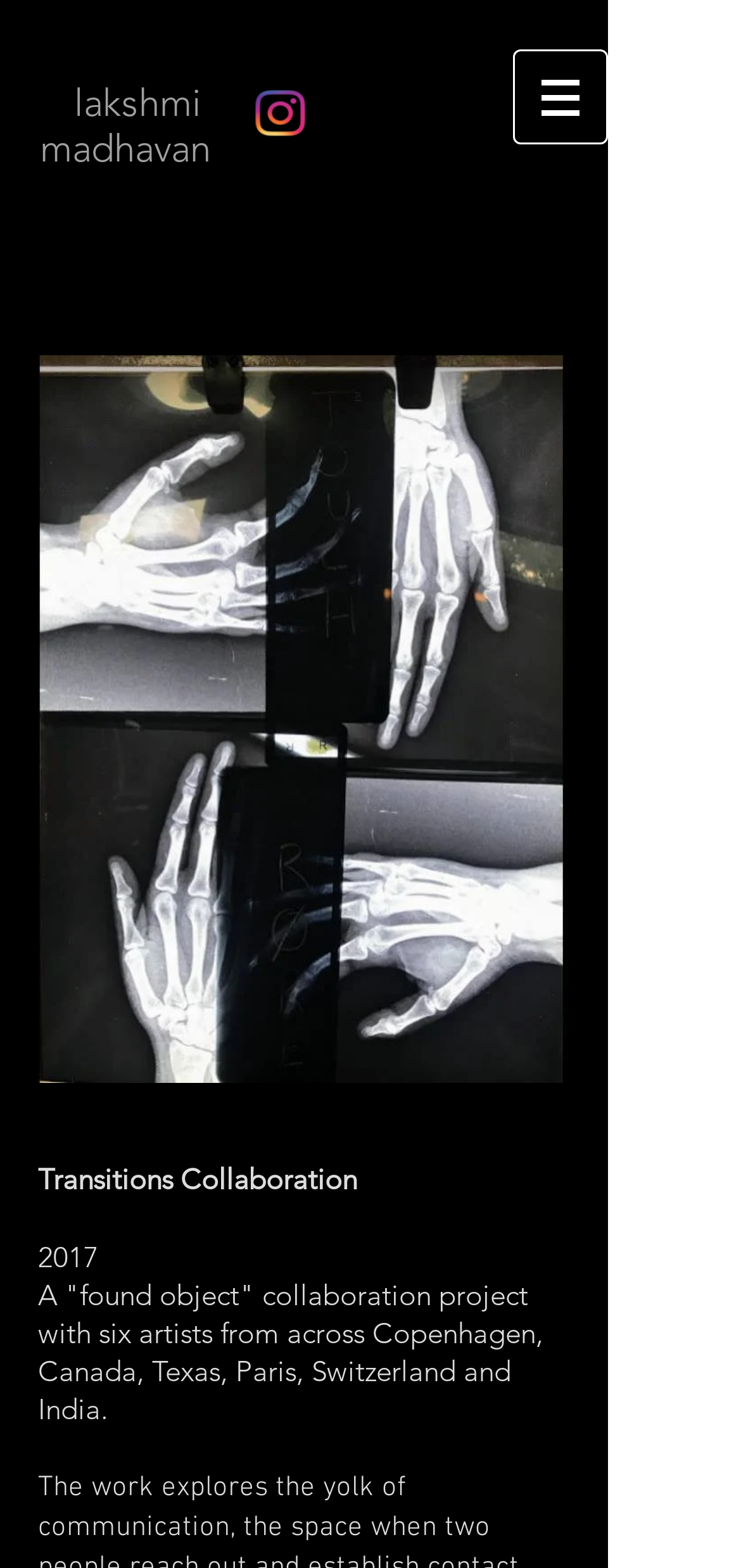What is the text above the social media links?
Refer to the screenshot and deliver a thorough answer to the question presented.

I looked at the text above the social media links and found that it is the name 'lakshmi madhavan'.